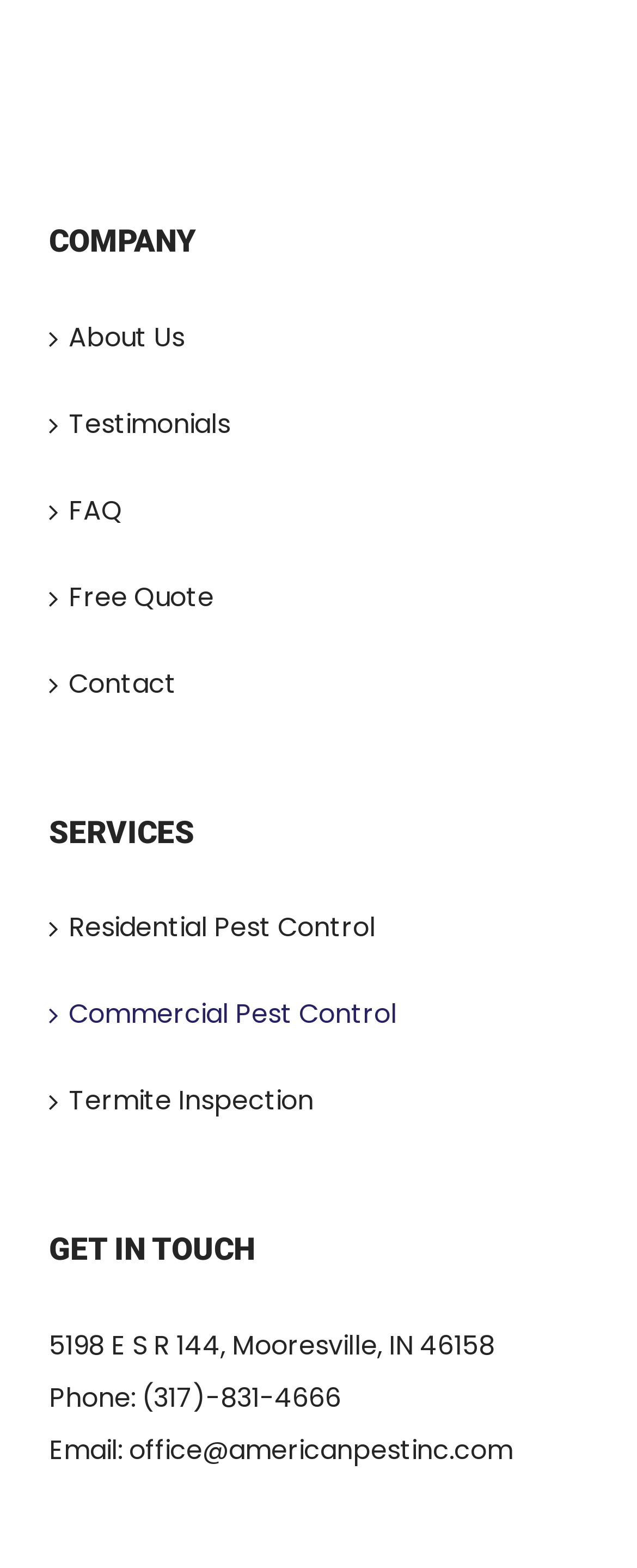Please locate the bounding box coordinates for the element that should be clicked to achieve the following instruction: "Click About Us". Ensure the coordinates are given as four float numbers between 0 and 1, i.e., [left, top, right, bottom].

[0.108, 0.199, 0.897, 0.232]